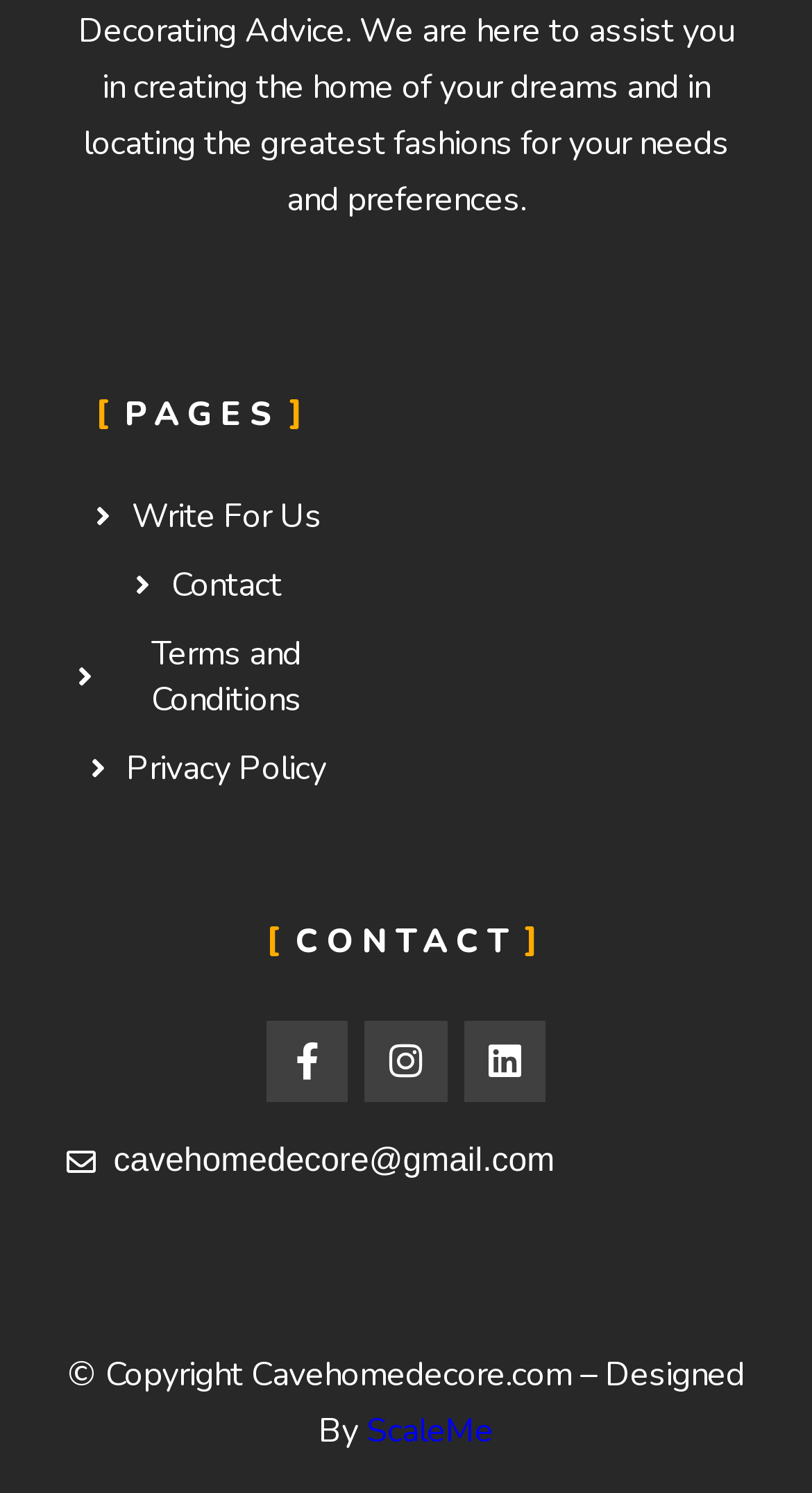Please indicate the bounding box coordinates of the element's region to be clicked to achieve the instruction: "Open Facebook page". Provide the coordinates as four float numbers between 0 and 1, i.e., [left, top, right, bottom].

[0.327, 0.683, 0.429, 0.738]